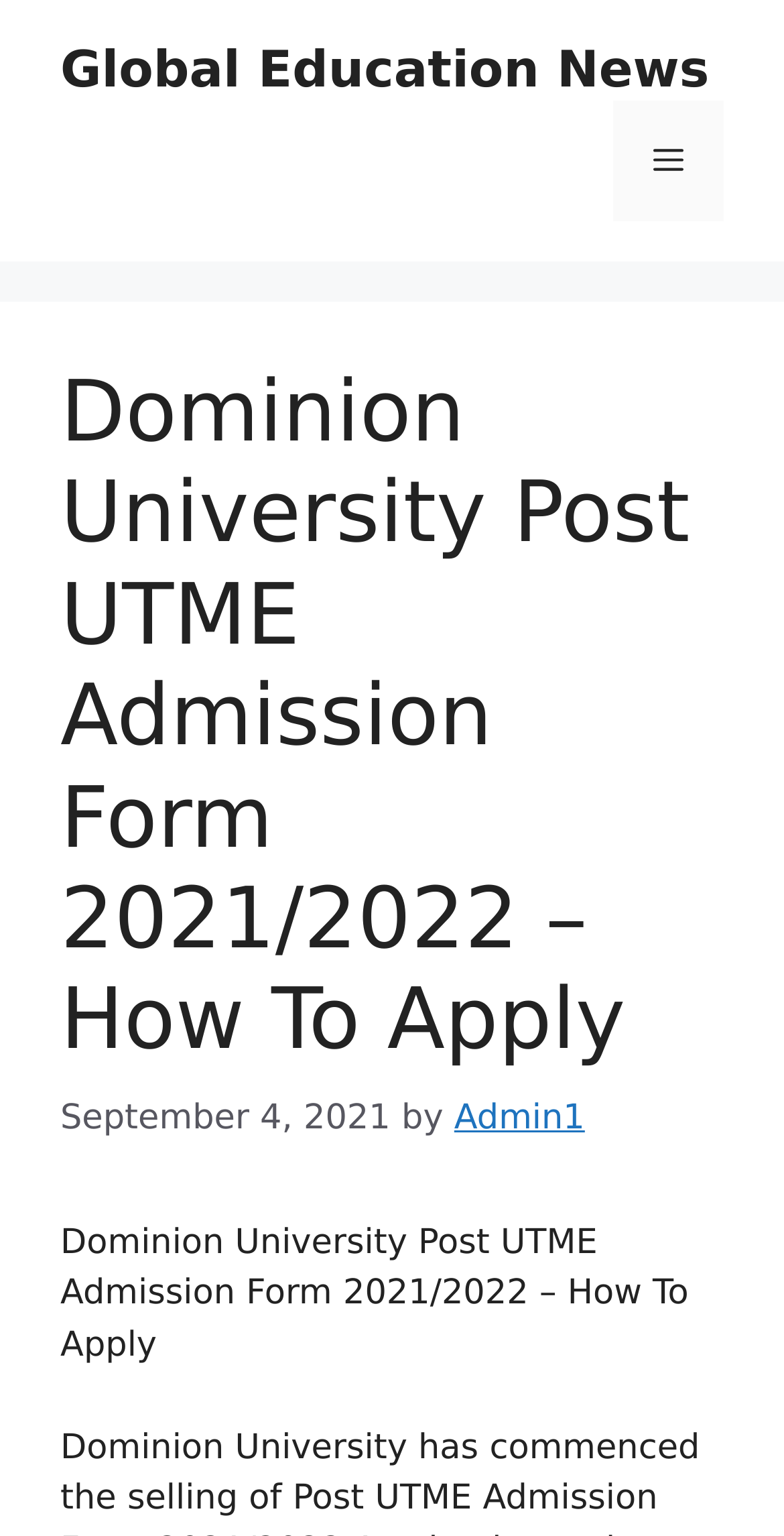Bounding box coordinates are specified in the format (top-left x, top-left y, bottom-right x, bottom-right y). All values are floating point numbers bounded between 0 and 1. Please provide the bounding box coordinate of the region this sentence describes: Menu

[0.782, 0.065, 0.923, 0.144]